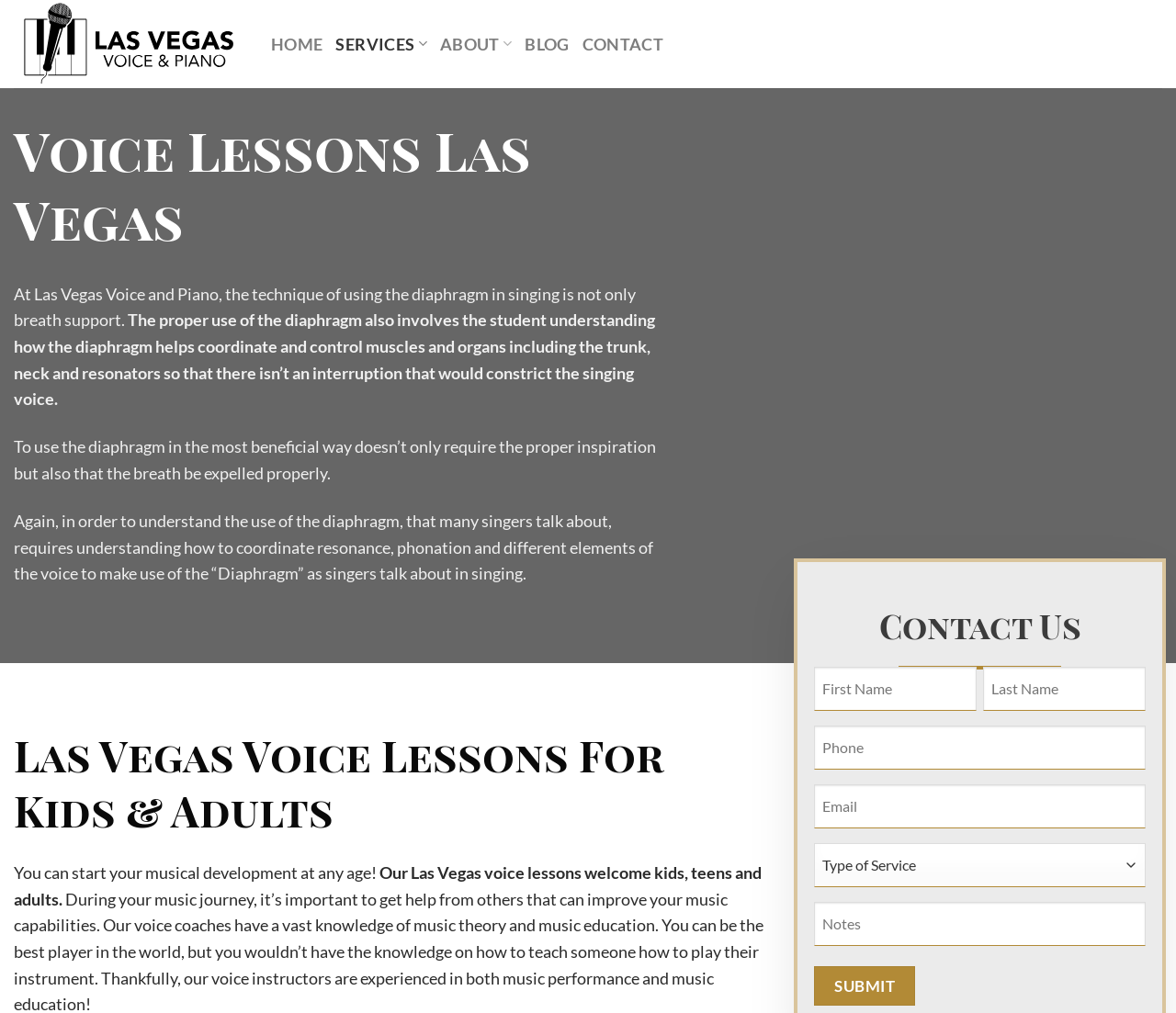Using the given description, provide the bounding box coordinates formatted as (top-left x, top-left y, bottom-right x, bottom-right y), with all values being floating point numbers between 0 and 1. Description: 1471

None